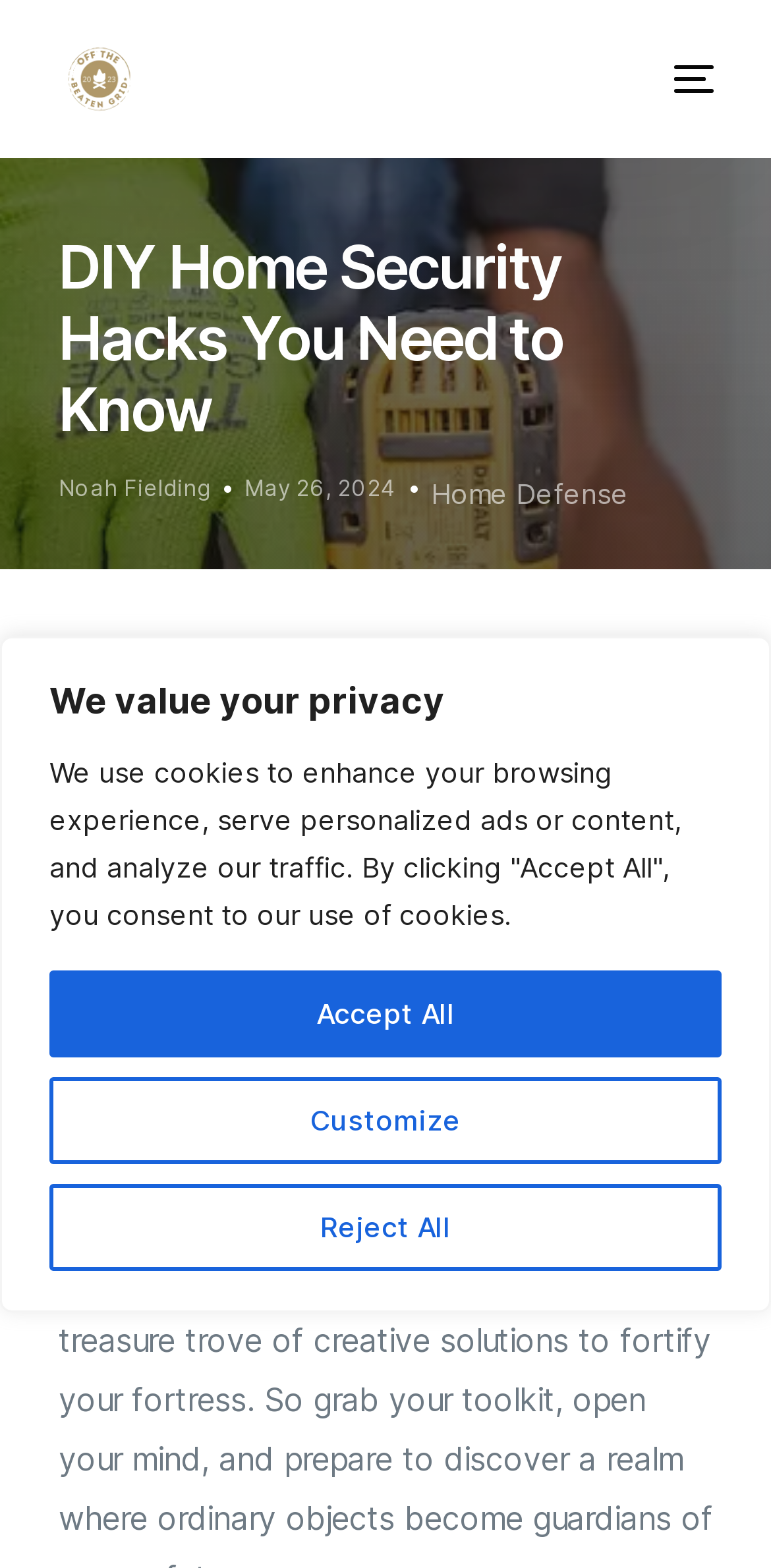Determine the bounding box coordinates of the UI element described below. Use the format (top-left x, top-left y, bottom-right x, bottom-right y) with floating point numbers between 0 and 1: Reject All

[0.064, 0.755, 0.936, 0.811]